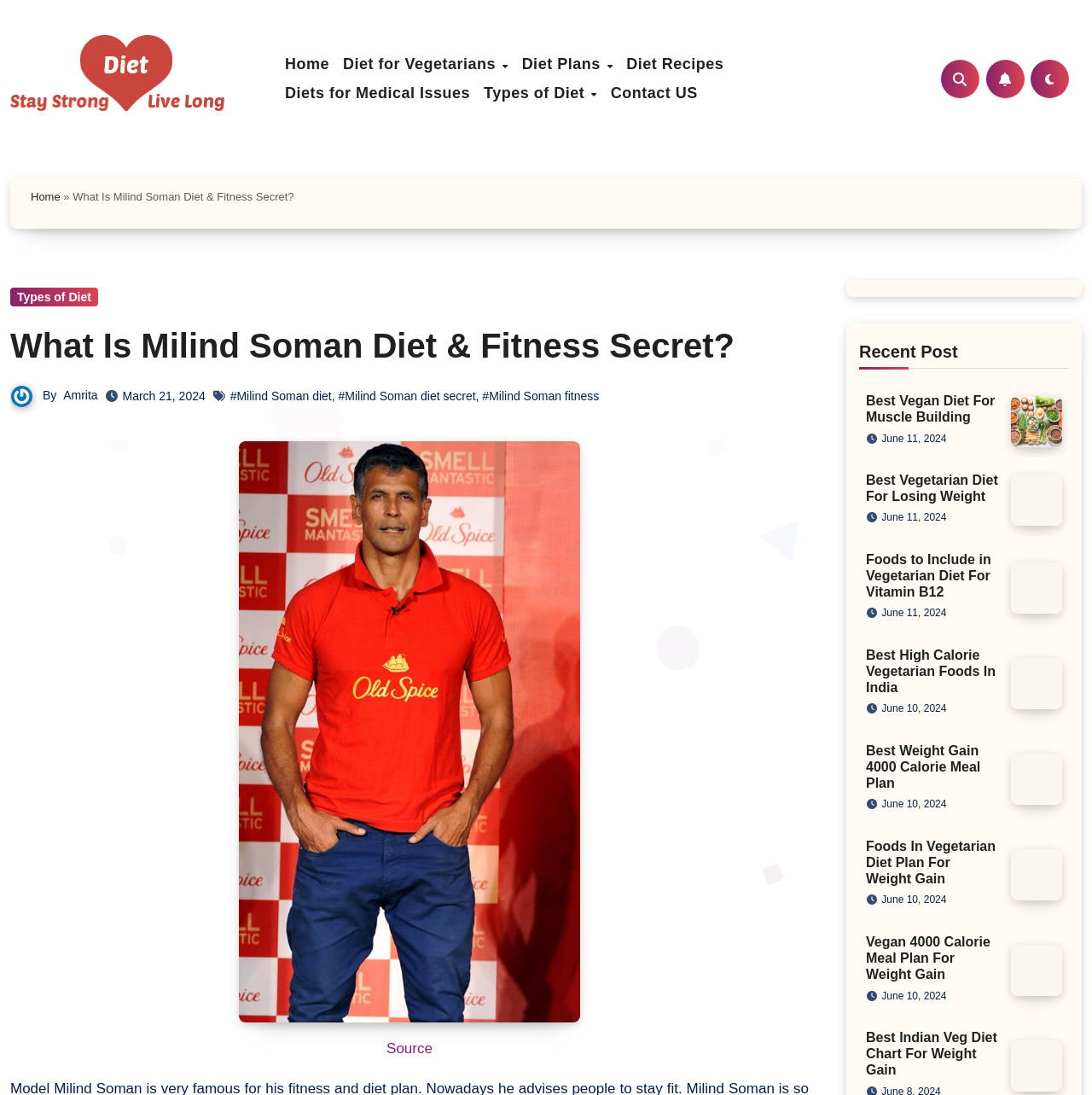Can you specify the bounding box coordinates for the region that should be clicked to fulfill this instruction: "Check the 'Foods to Include in Vegetarian Diet For Vitamin B12' article".

[0.793, 0.503, 0.914, 0.548]